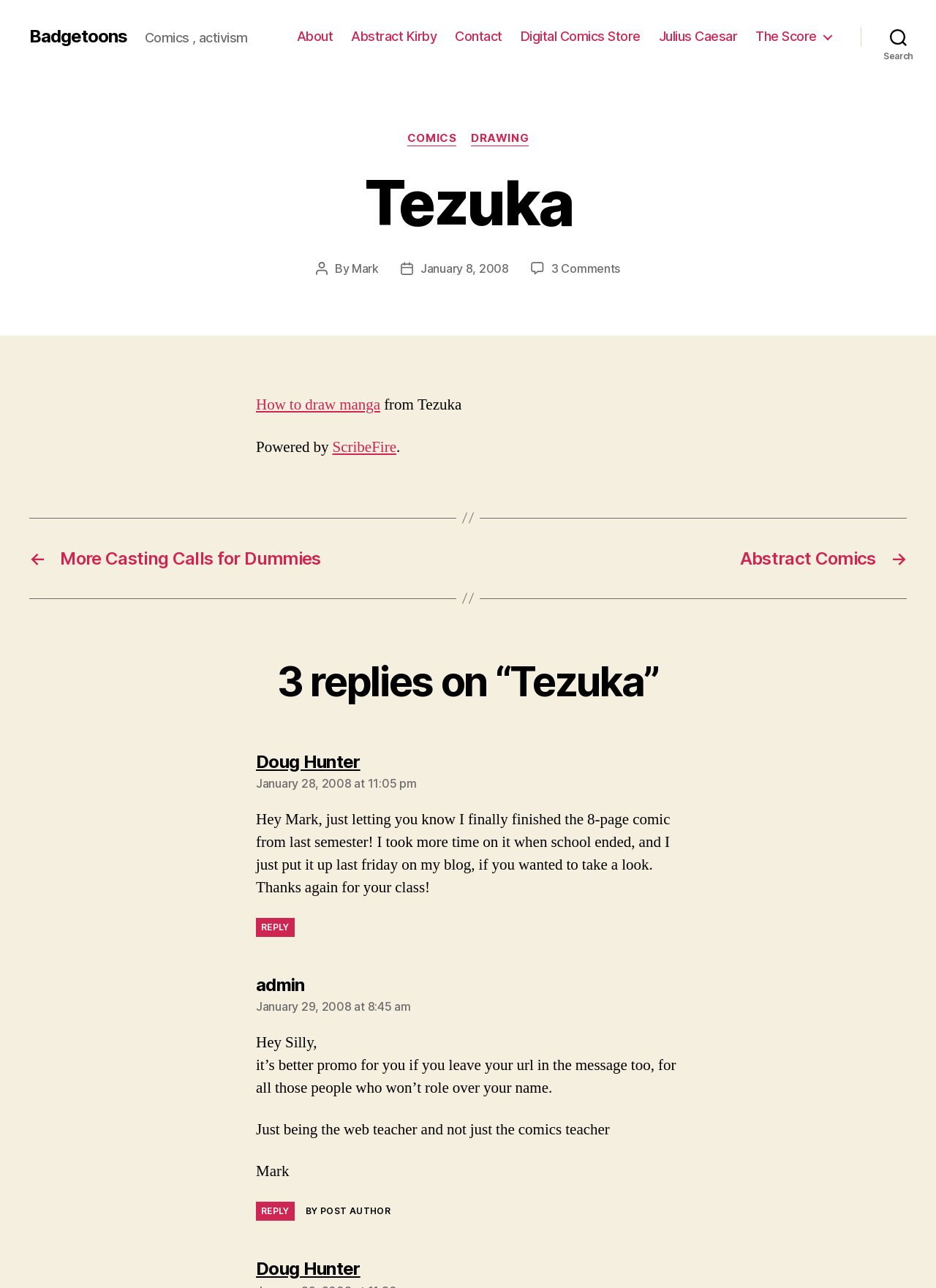Please determine the bounding box coordinates for the element that should be clicked to follow these instructions: "Click on the 'About' link".

[0.317, 0.022, 0.356, 0.035]